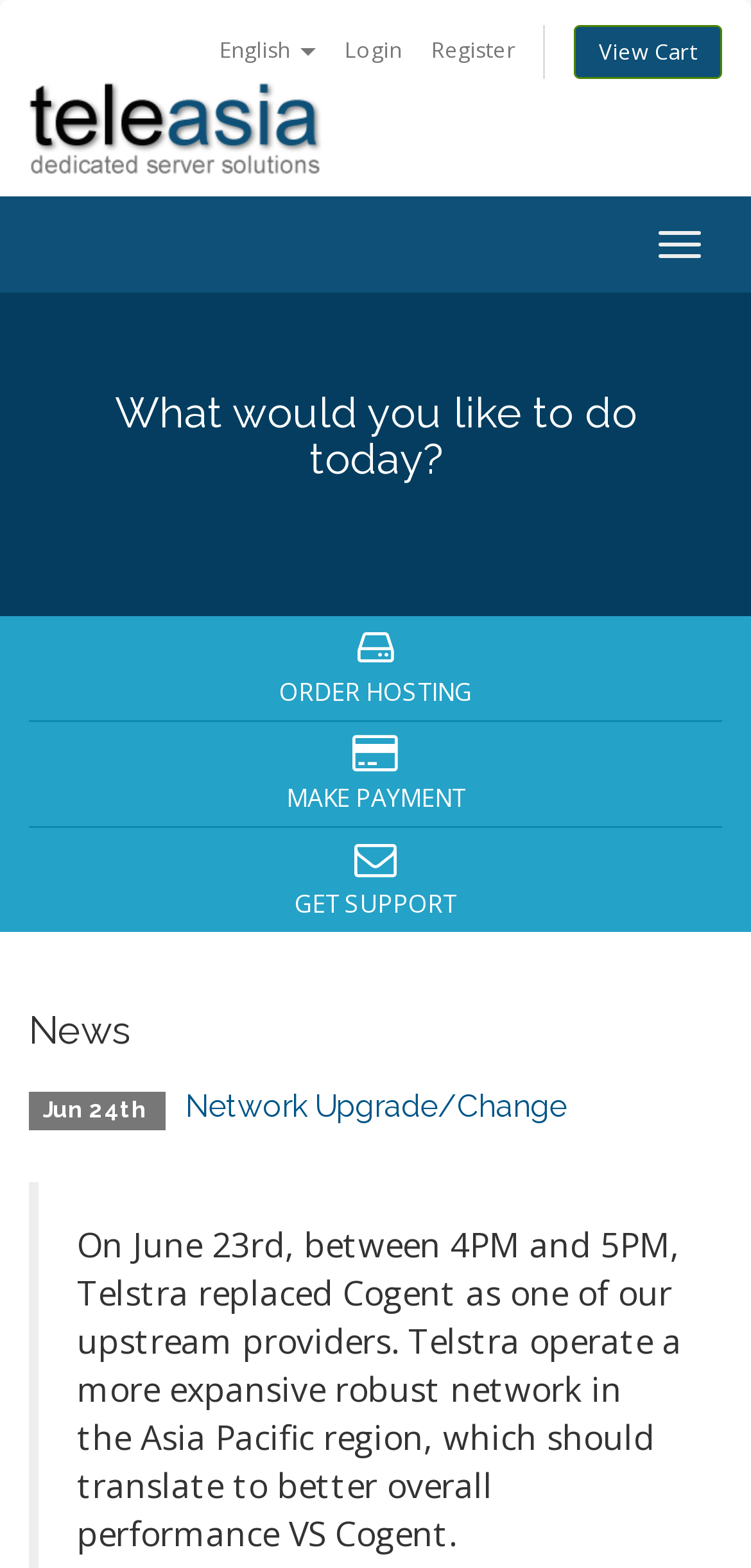What are the three options provided under 'What would you like to do today?'?
Please respond to the question with a detailed and thorough explanation.

Under the heading 'What would you like to do today?', there are three options provided, which are 'ORDER HOSTING', 'MAKE PAYMENT', and 'GET SUPPORT', each represented by an icon and a link.